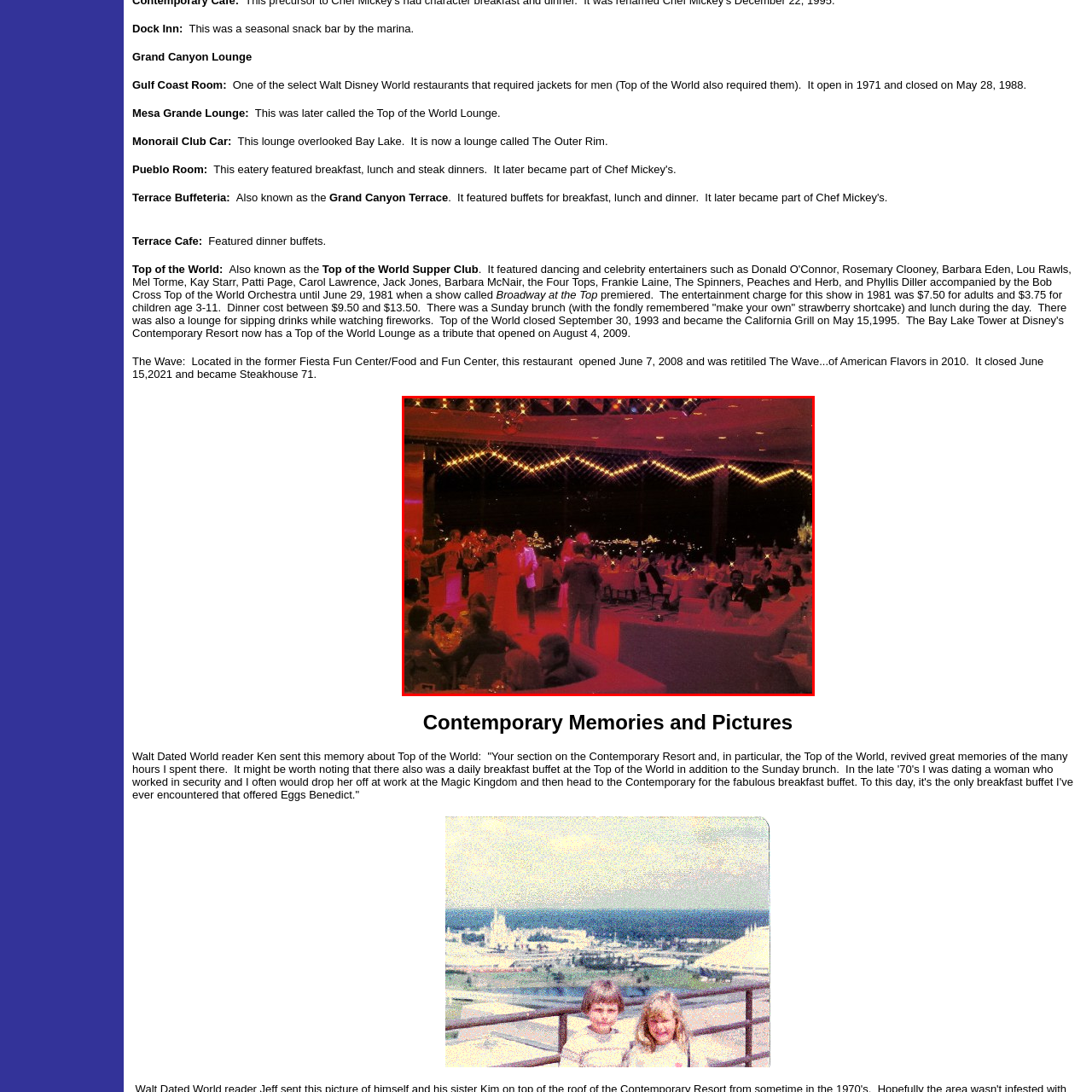What is the location of the Top of the World Supper Club?
Review the image inside the red bounding box and give a detailed answer.

The caption states that the Top of the World Supper Club is located at Walt Disney World, and more specifically, it is situated at the Contemporary Resort, which is known for its luxurious offerings and breathtaking views.